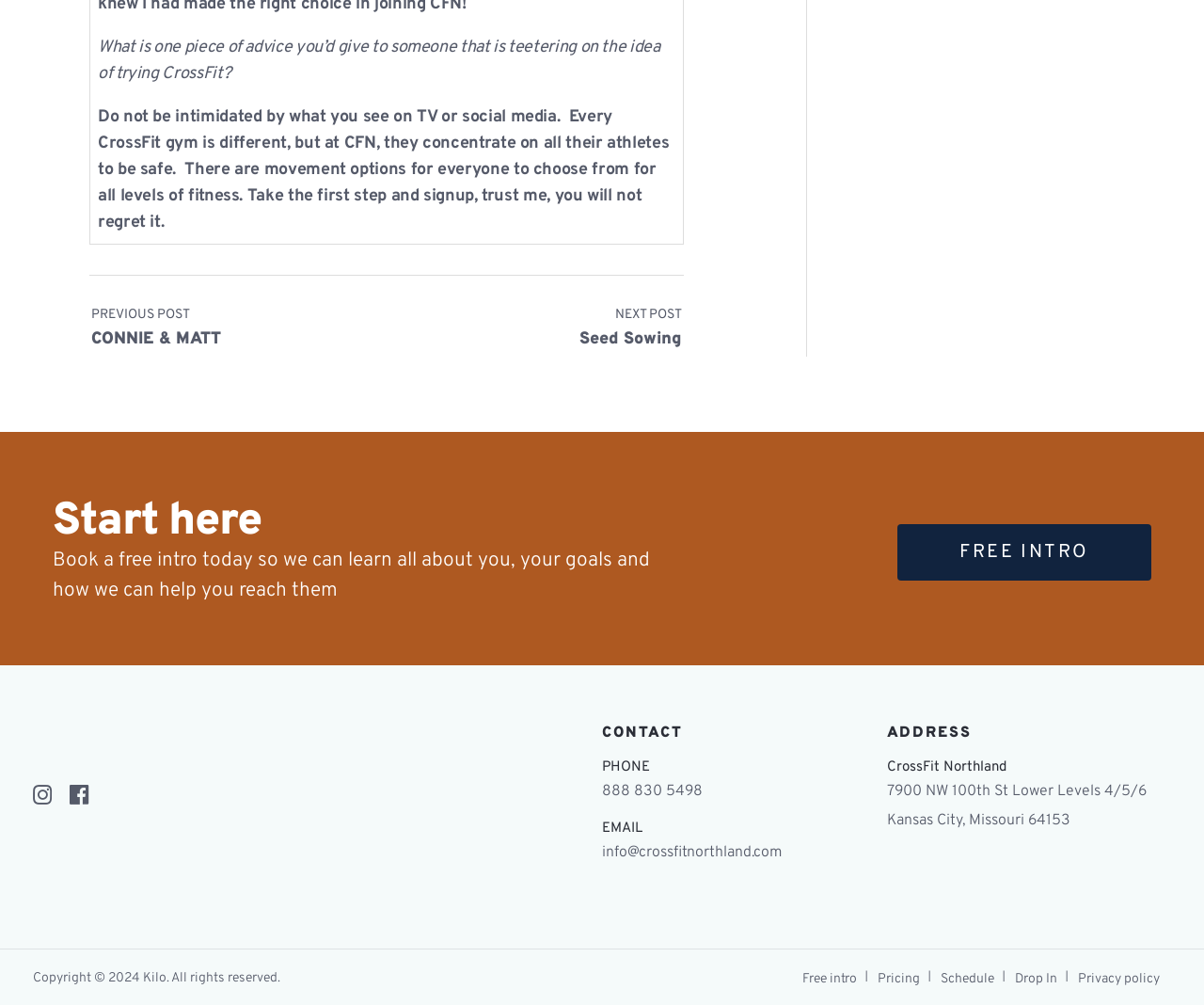Identify the bounding box coordinates of the area you need to click to perform the following instruction: "Book a free intro today".

[0.044, 0.545, 0.54, 0.6]